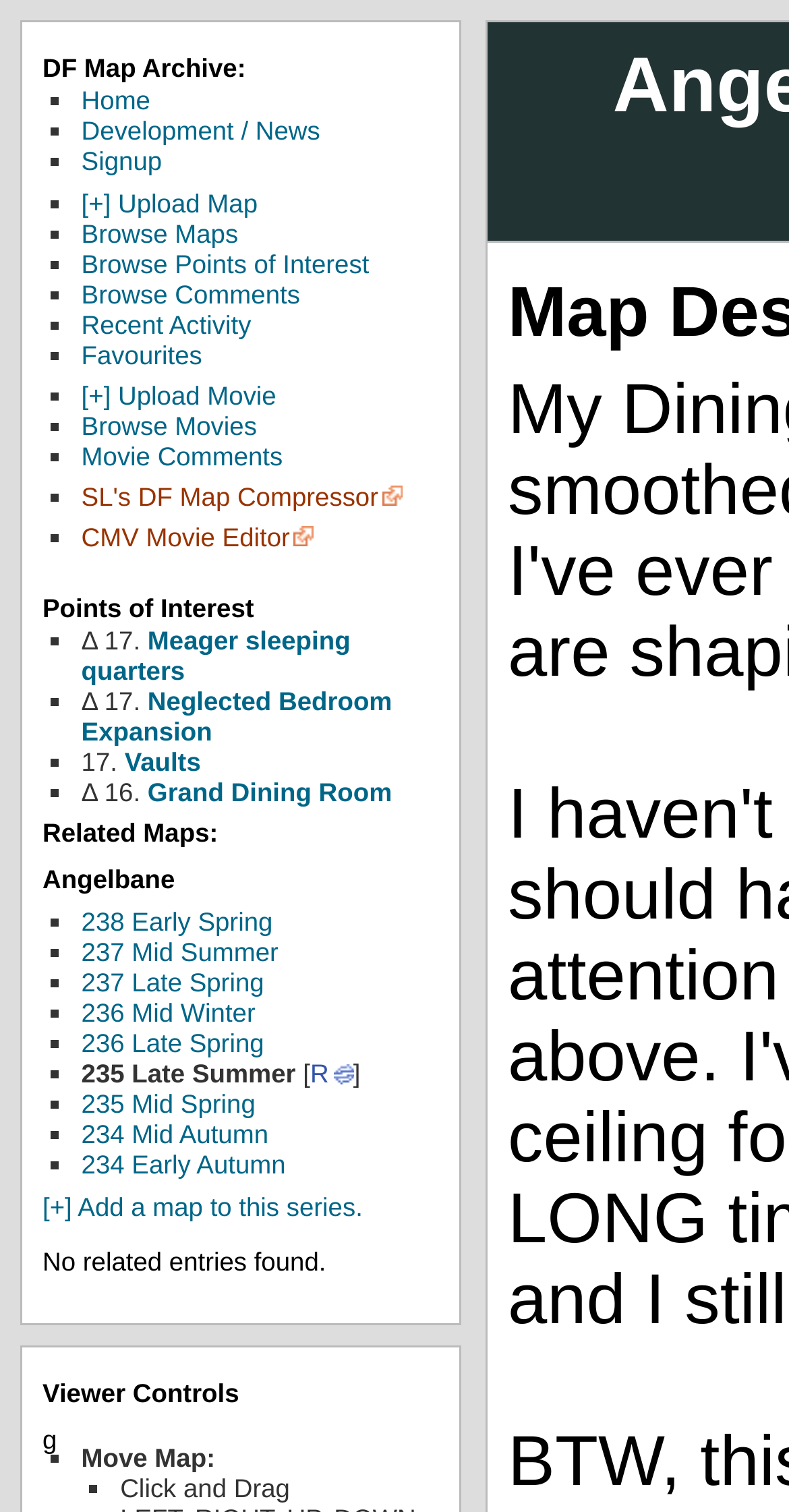Locate the bounding box for the described UI element: "Browse Movies". Ensure the coordinates are four float numbers between 0 and 1, formatted as [left, top, right, bottom].

[0.103, 0.271, 0.326, 0.291]